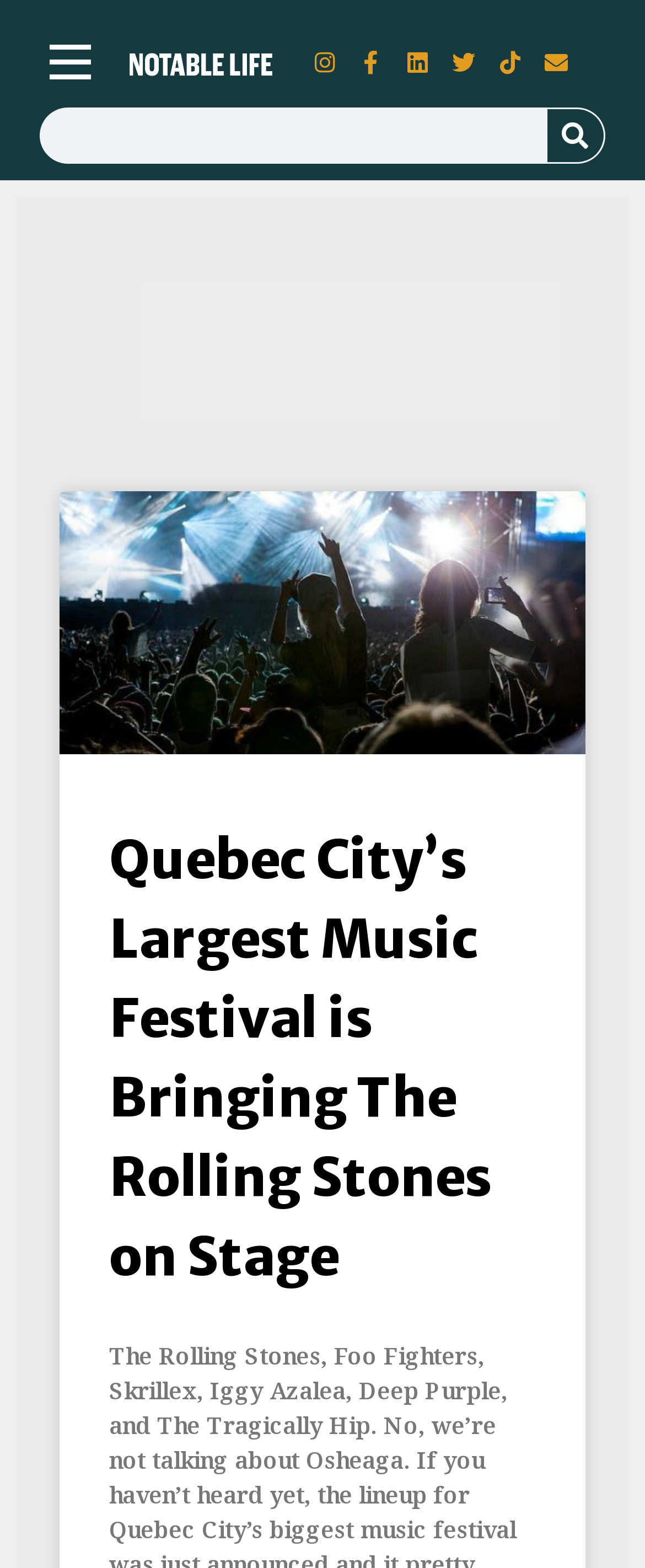How many elements are in the navigation bar?
Look at the image and answer the question using a single word or phrase.

7